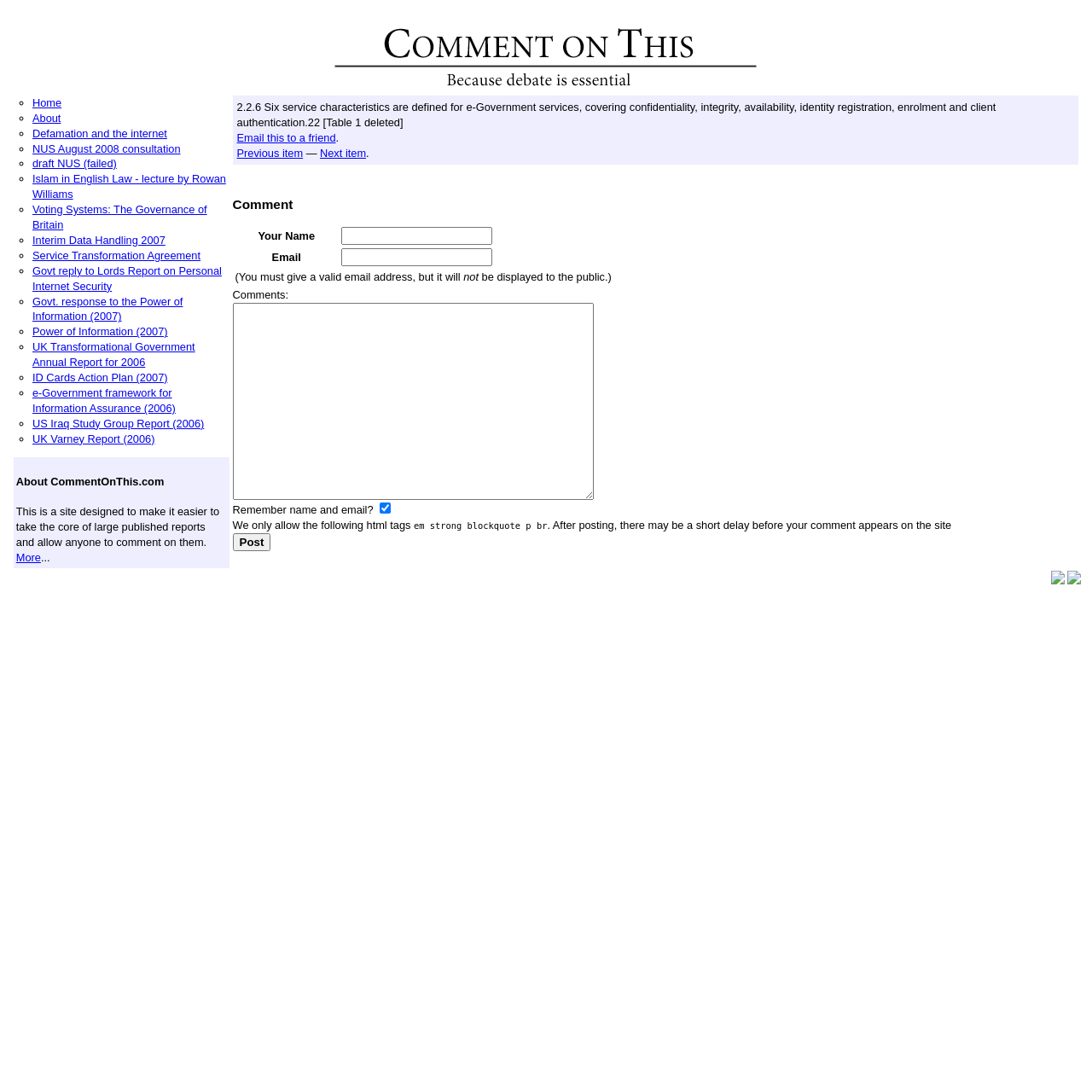Please use the details from the image to answer the following question comprehensively:
What is the label of the first row header in the comment form?

In the comment form, I found a table with row headers and grid cells. The first row header is labeled 'Your Name', indicating that users are required to enter their name in the corresponding grid cell.